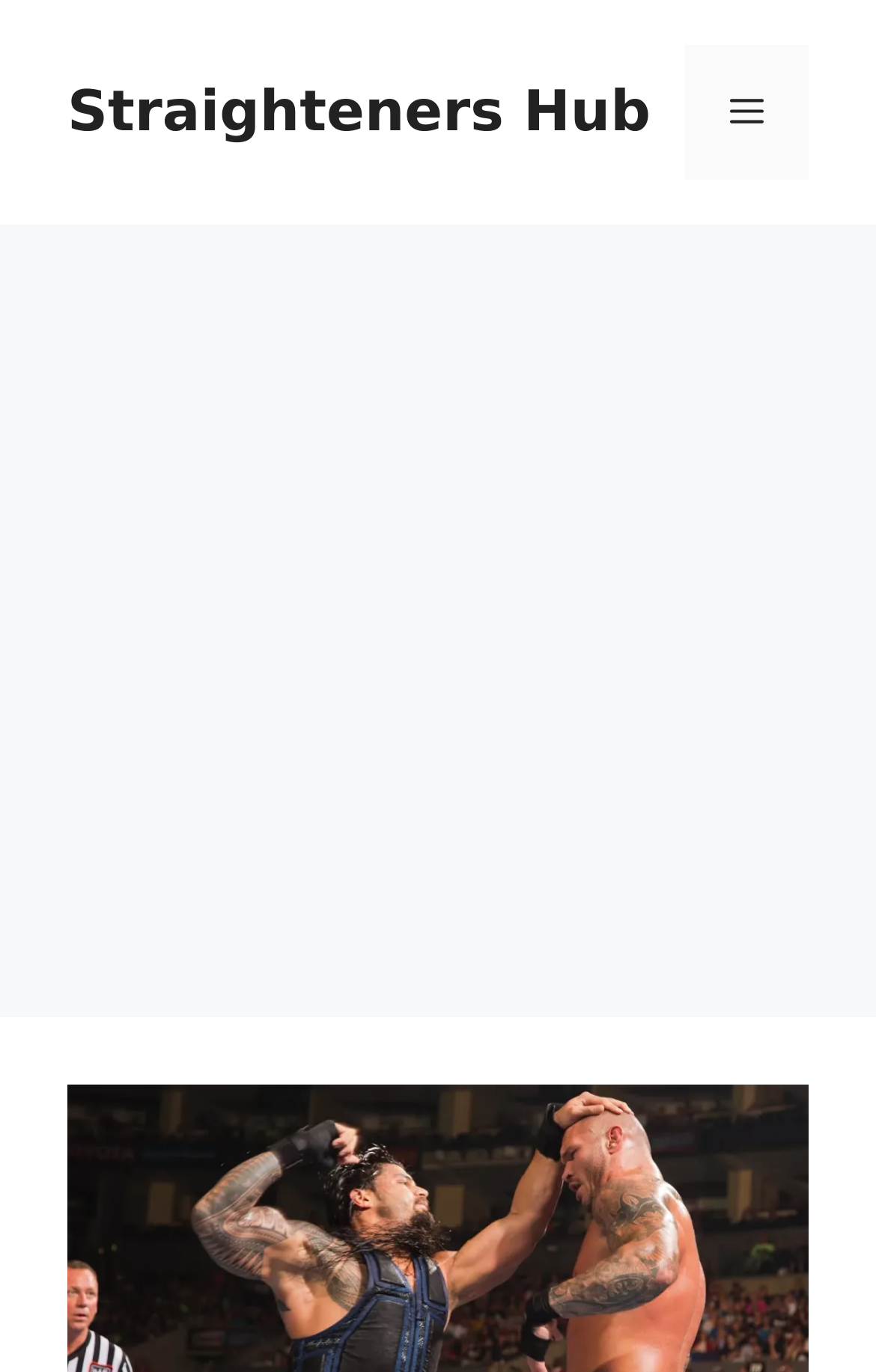Please find the bounding box for the following UI element description. Provide the coordinates in (top-left x, top-left y, bottom-right x, bottom-right y) format, with values between 0 and 1: Menu

[0.782, 0.033, 0.923, 0.131]